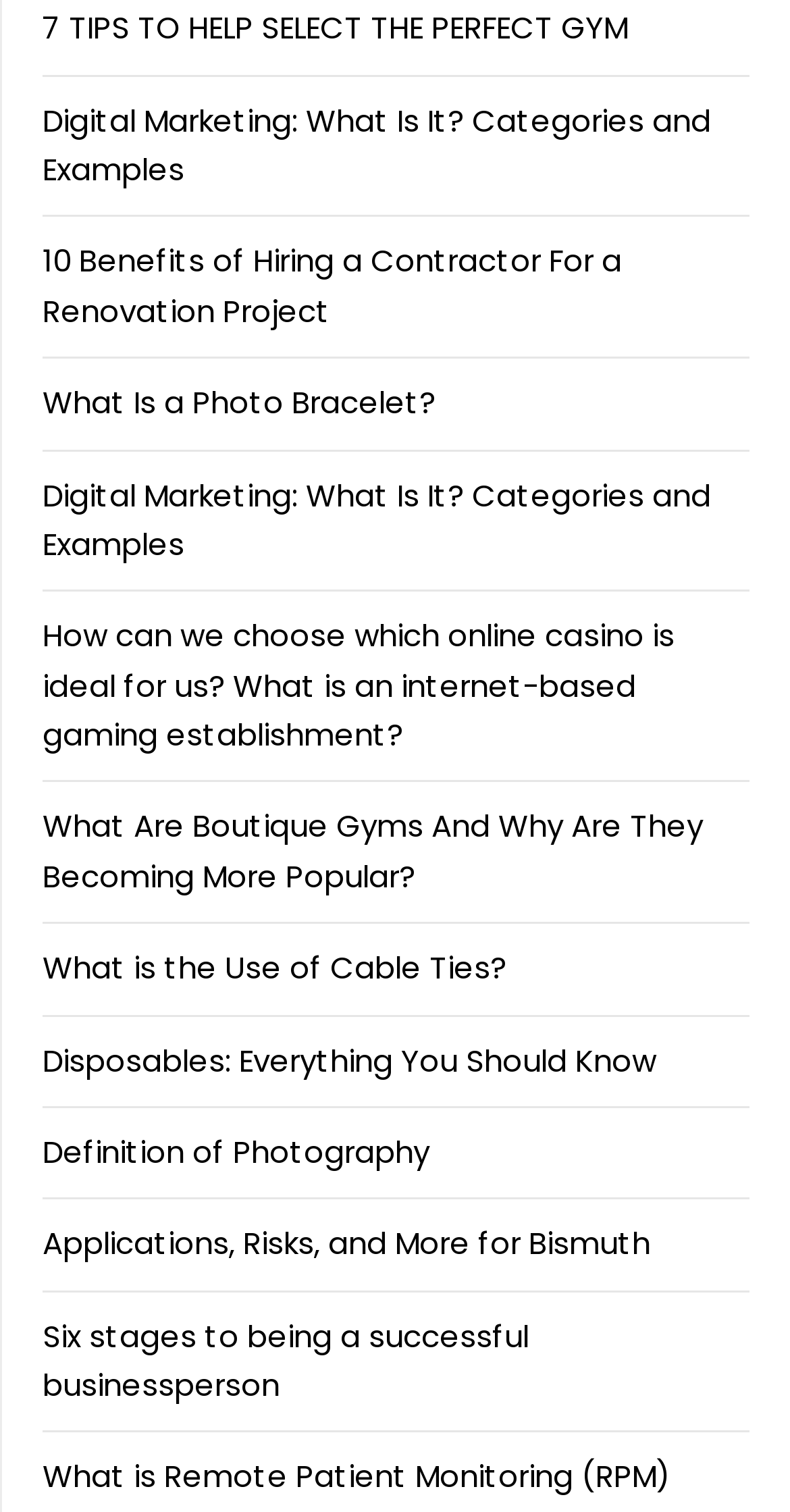Is there a link about a specific type of gym?
Can you provide a detailed and comprehensive answer to the question?

One of the links on the webpage has the text 'What Are Boutique Gyms And Why Are They Becoming More Popular?', which suggests that there is a link about a specific type of gym, namely boutique gyms.